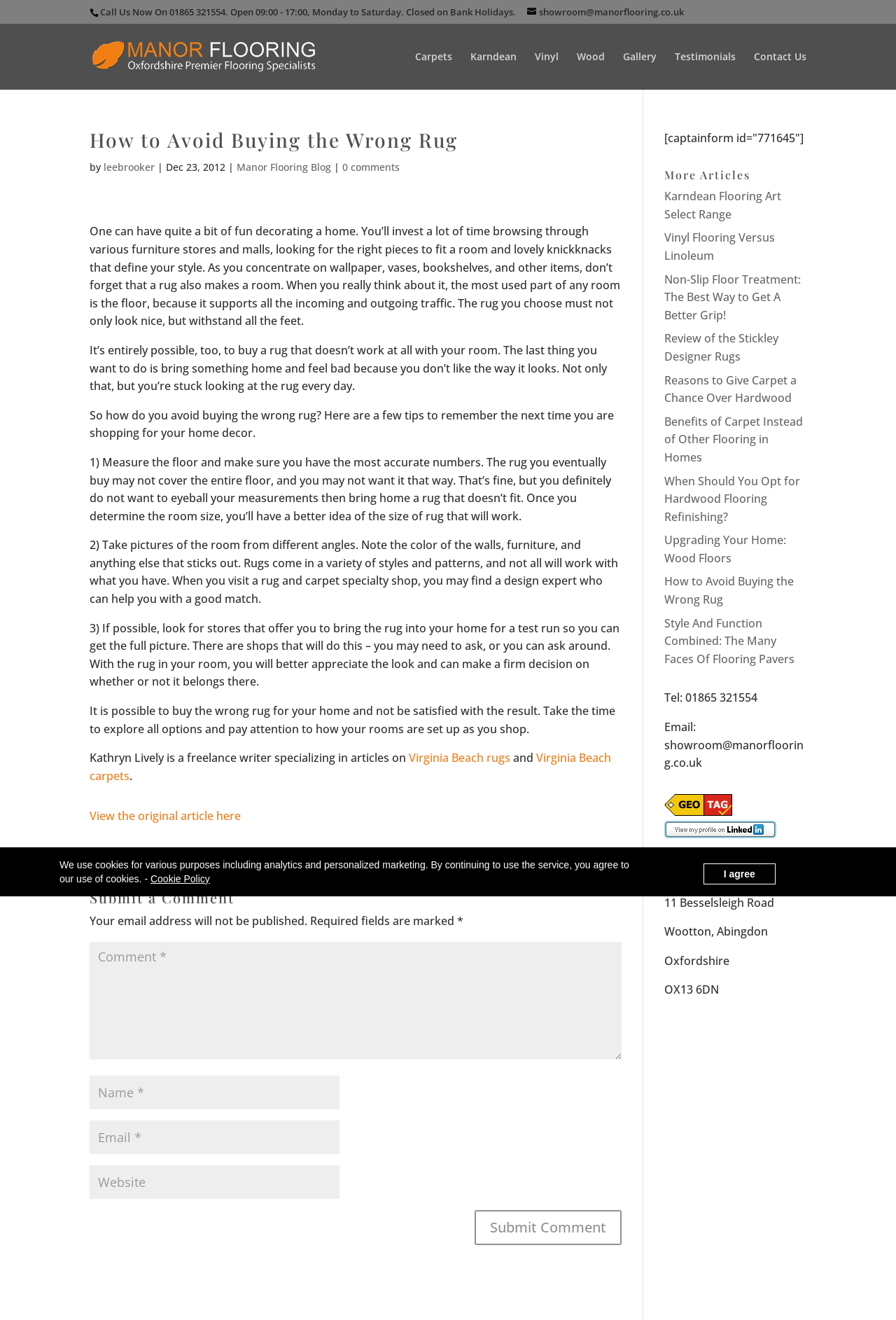Generate a detailed explanation of the webpage's features and information.

This webpage is about Manor Flooring, a company that specializes in flooring solutions. At the top of the page, there is a header section with the company's contact information, including a phone number, email address, and links to their showroom and website. Below this, there is a navigation menu with links to different types of flooring, such as carpets, Karndean, vinyl, wood, and a gallery.

The main content of the page is an article titled "How to Avoid Buying the Wrong Rug." The article provides tips and advice on how to choose the right rug for a room, including measuring the floor, taking pictures of the room, and considering the color and style of the rug. The article is divided into sections with headings and includes several paragraphs of text.

To the right of the article, there is a sidebar with links to more articles on related topics, such as flooring options and rug styles. At the bottom of the page, there is a section with the company's address and a link to their LinkedIn profile.

The page also includes a comment section where users can submit their comments and opinions on the article. The comment section includes fields for name, email, and website, as well as a text box for the comment itself.

Throughout the page, there are several calls-to-action, including a "Submit Comment" button and links to the company's website and social media profiles. The page also includes a cookie policy notice at the bottom, with a link to the company's cookie policy and an "I agree" button.